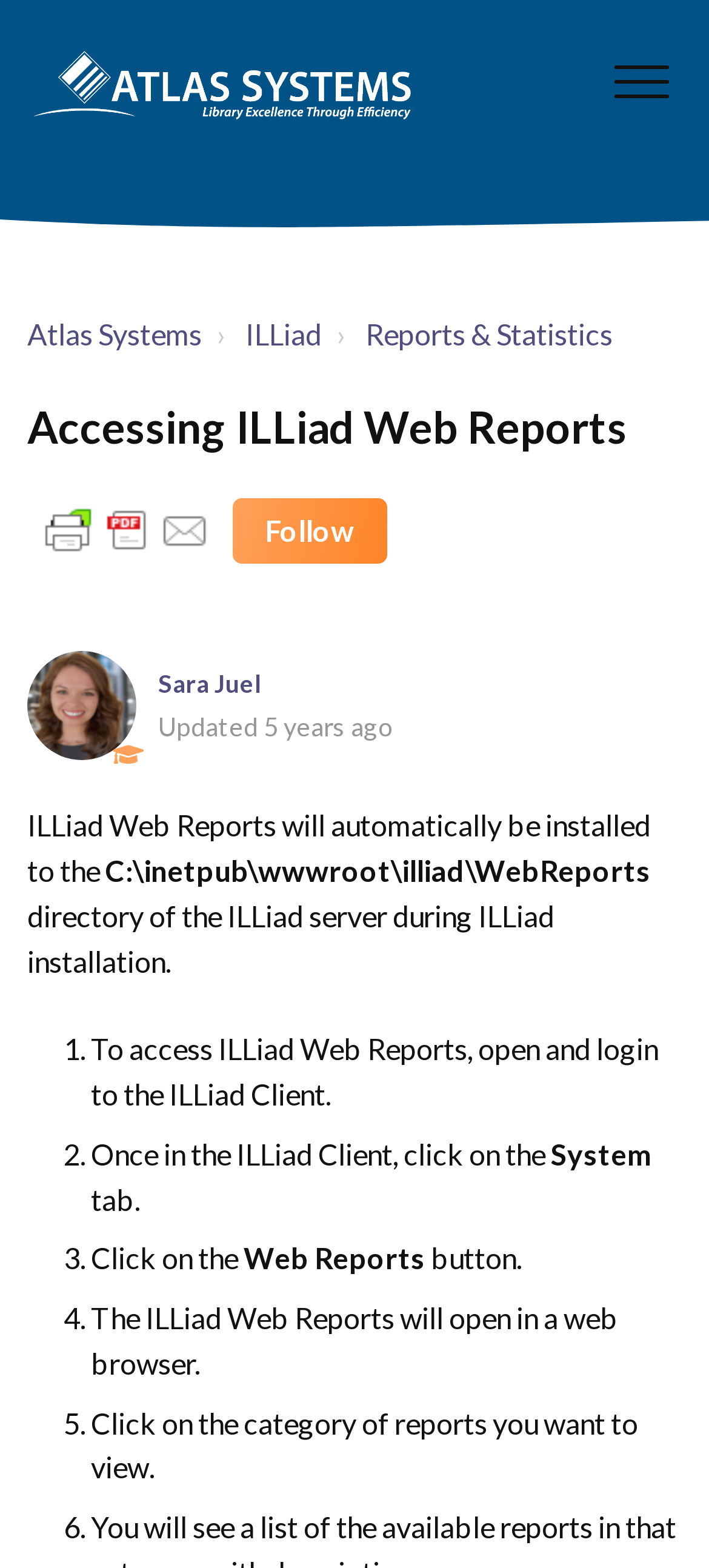Extract the bounding box coordinates for the HTML element that matches this description: "Reports & Statistics". The coordinates should be four float numbers between 0 and 1, i.e., [left, top, right, bottom].

[0.515, 0.202, 0.864, 0.224]